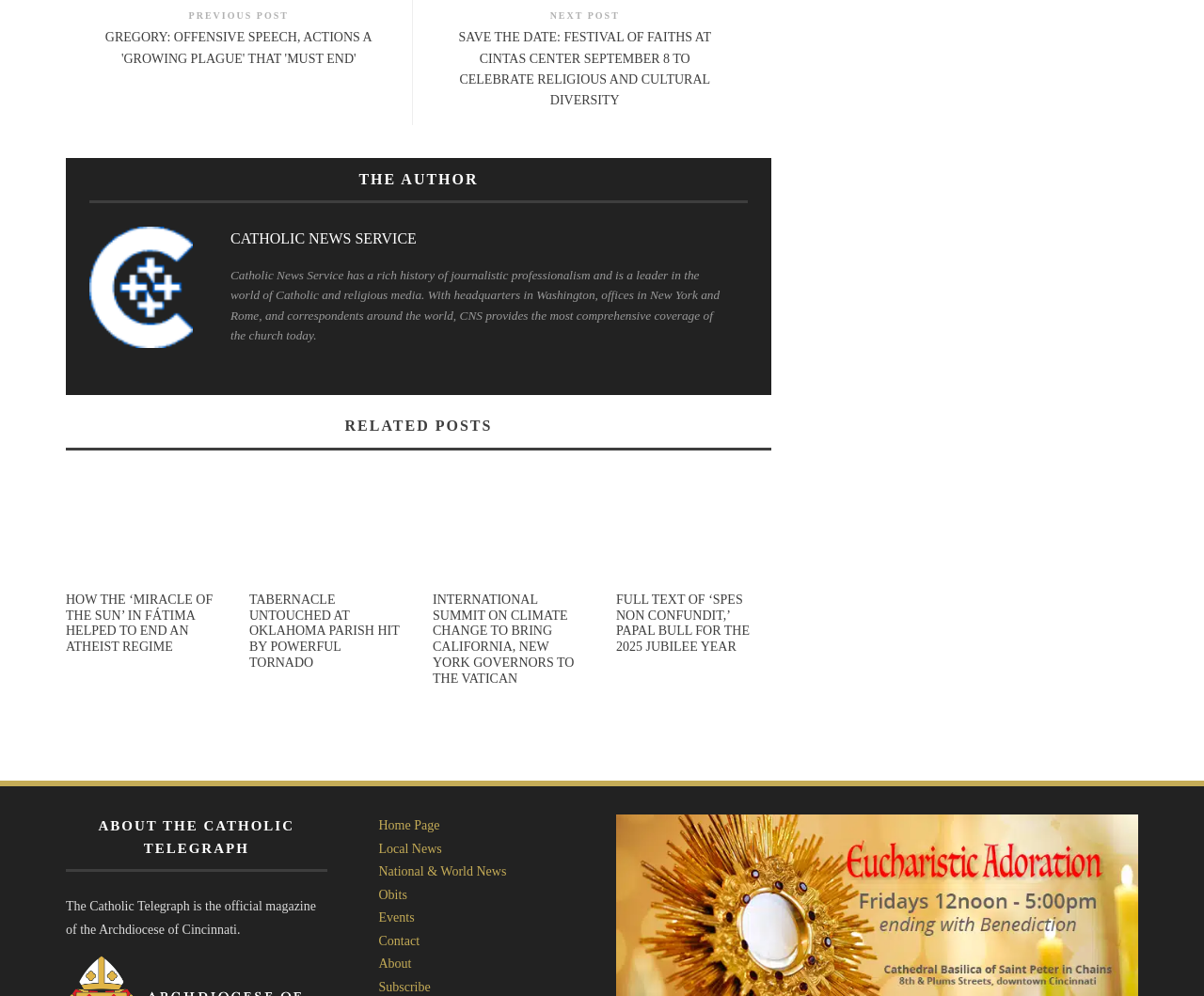Identify the bounding box coordinates for the UI element described by the following text: "National & World News". Provide the coordinates as four float numbers between 0 and 1, in the format [left, top, right, bottom].

[0.314, 0.868, 0.421, 0.882]